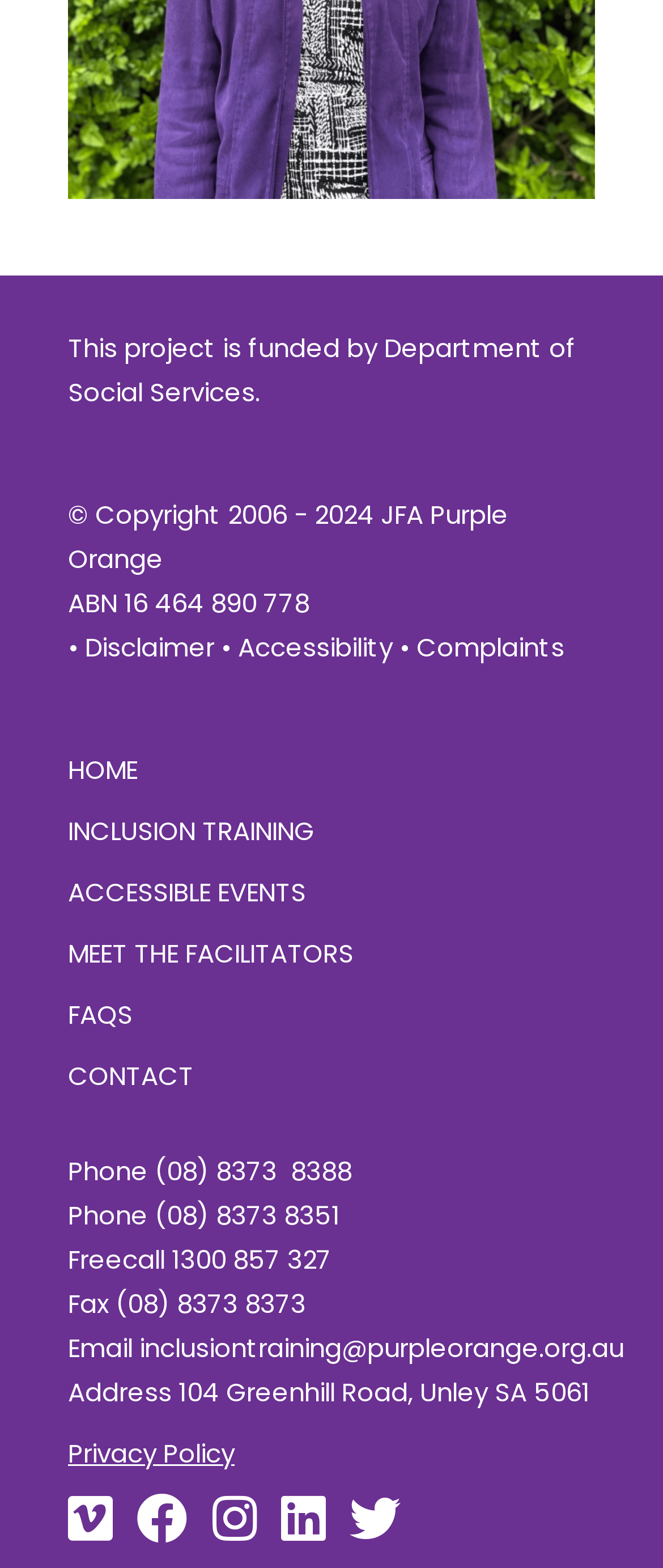Please identify the bounding box coordinates of the element's region that should be clicked to execute the following instruction: "Go to page 2". The bounding box coordinates must be four float numbers between 0 and 1, i.e., [left, top, right, bottom].

None